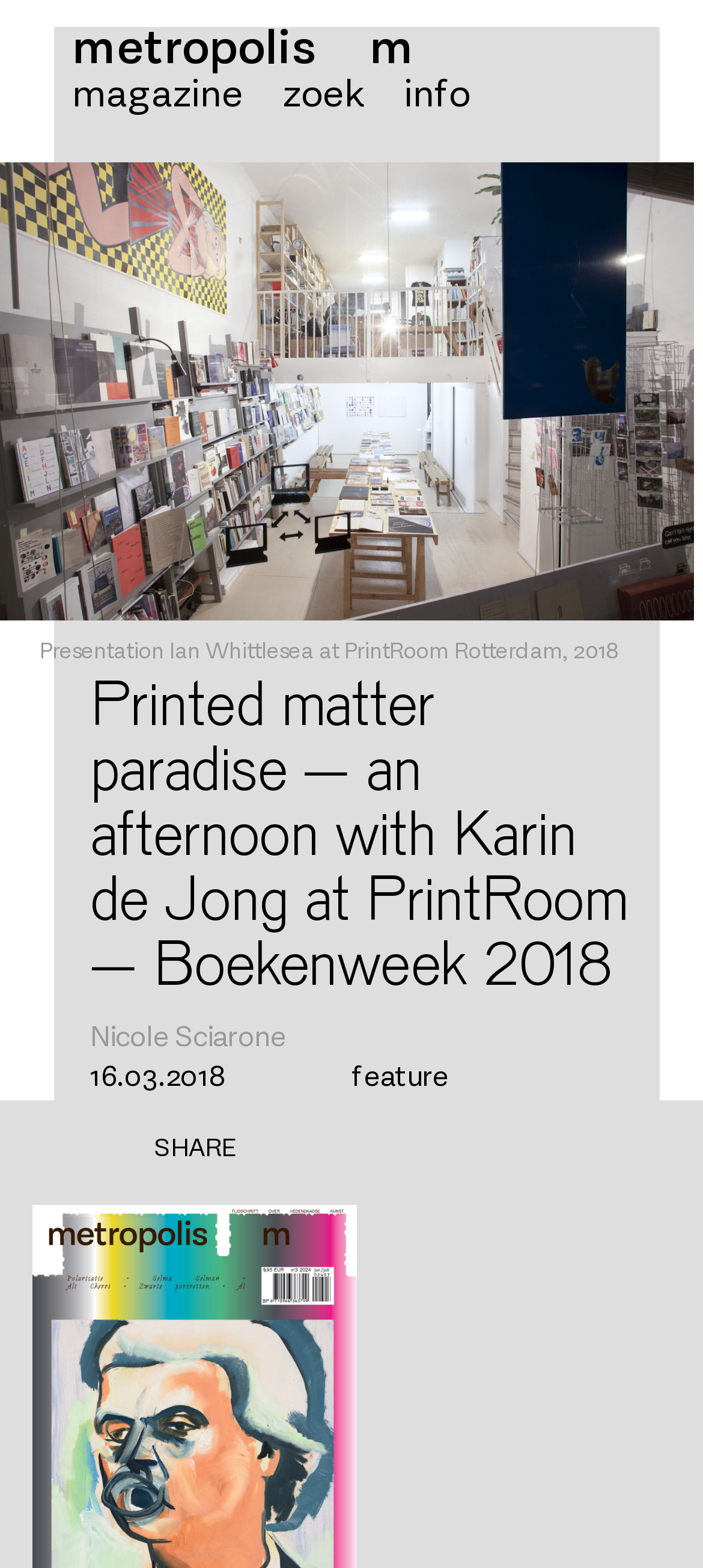Please respond to the question with a concise word or phrase:
What is the name of the magazine?

Metropolis M